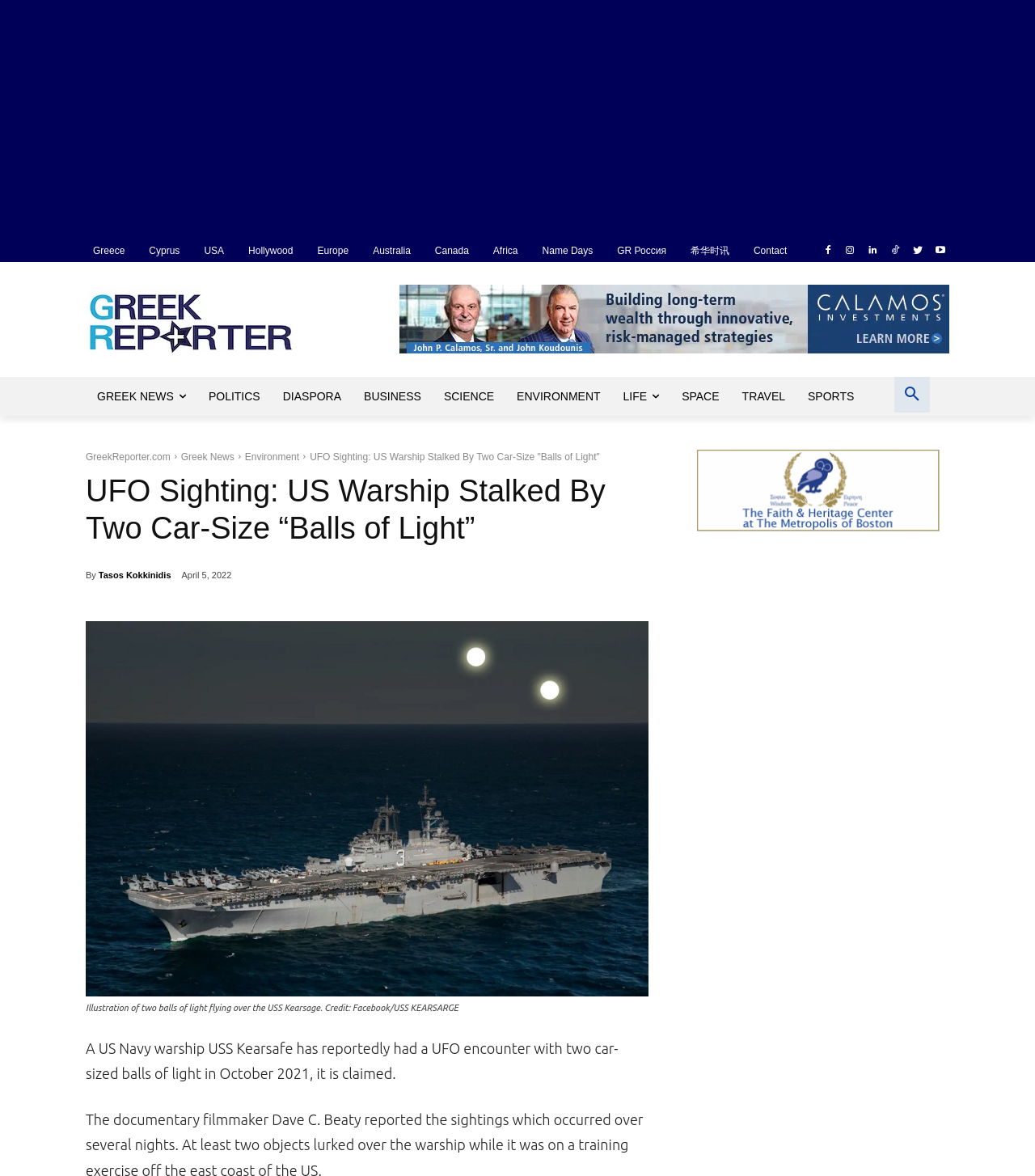Locate the bounding box coordinates of the region to be clicked to comply with the following instruction: "Check the 'The Behrakis Foundation supports Greek news' link". The coordinates must be four float numbers between 0 and 1, in the form [left, top, right, bottom].

[0.673, 0.441, 0.908, 0.455]